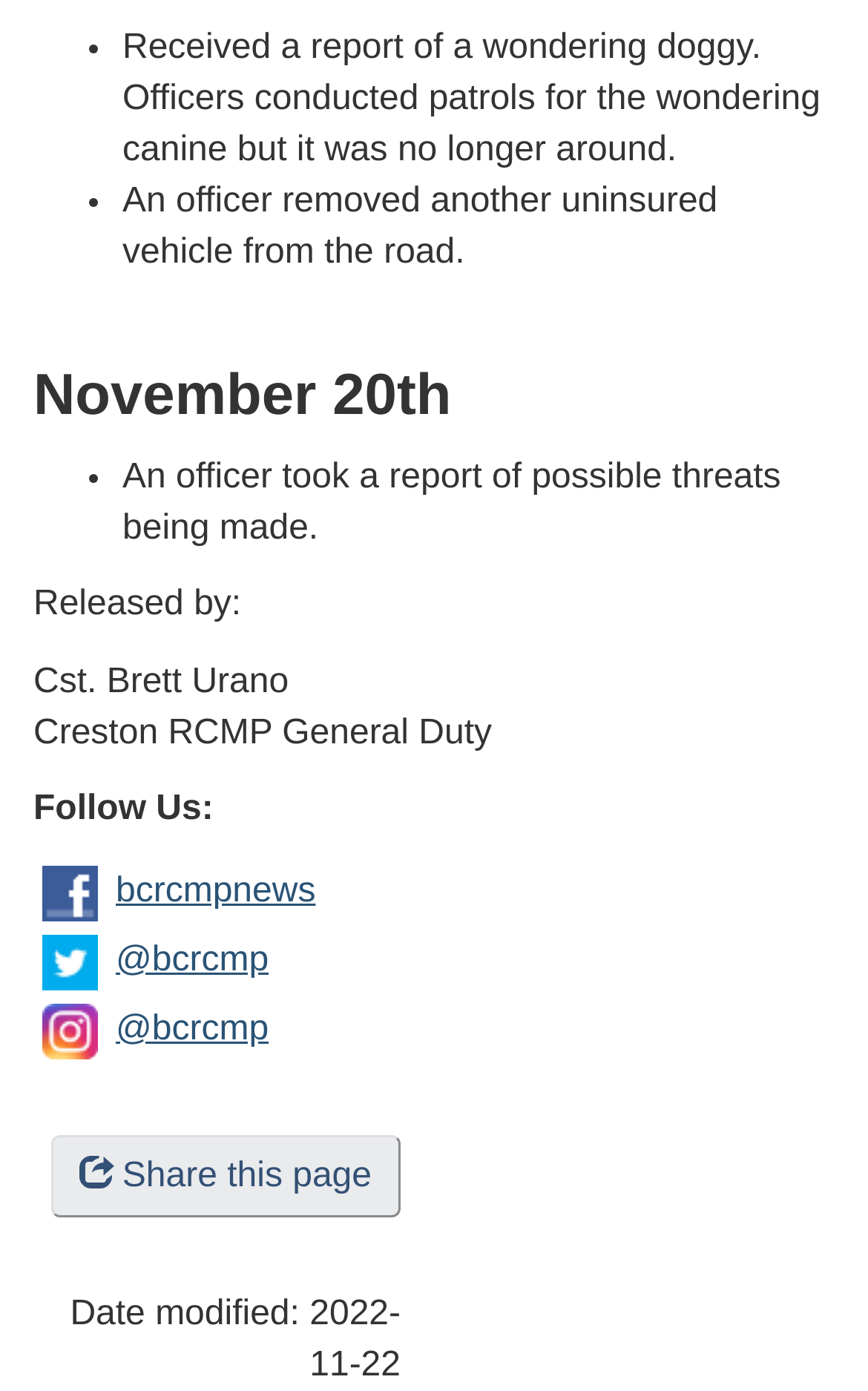Using the description: "@bcrcmp", identify the bounding box of the corresponding UI element in the screenshot.

[0.133, 0.726, 0.309, 0.753]